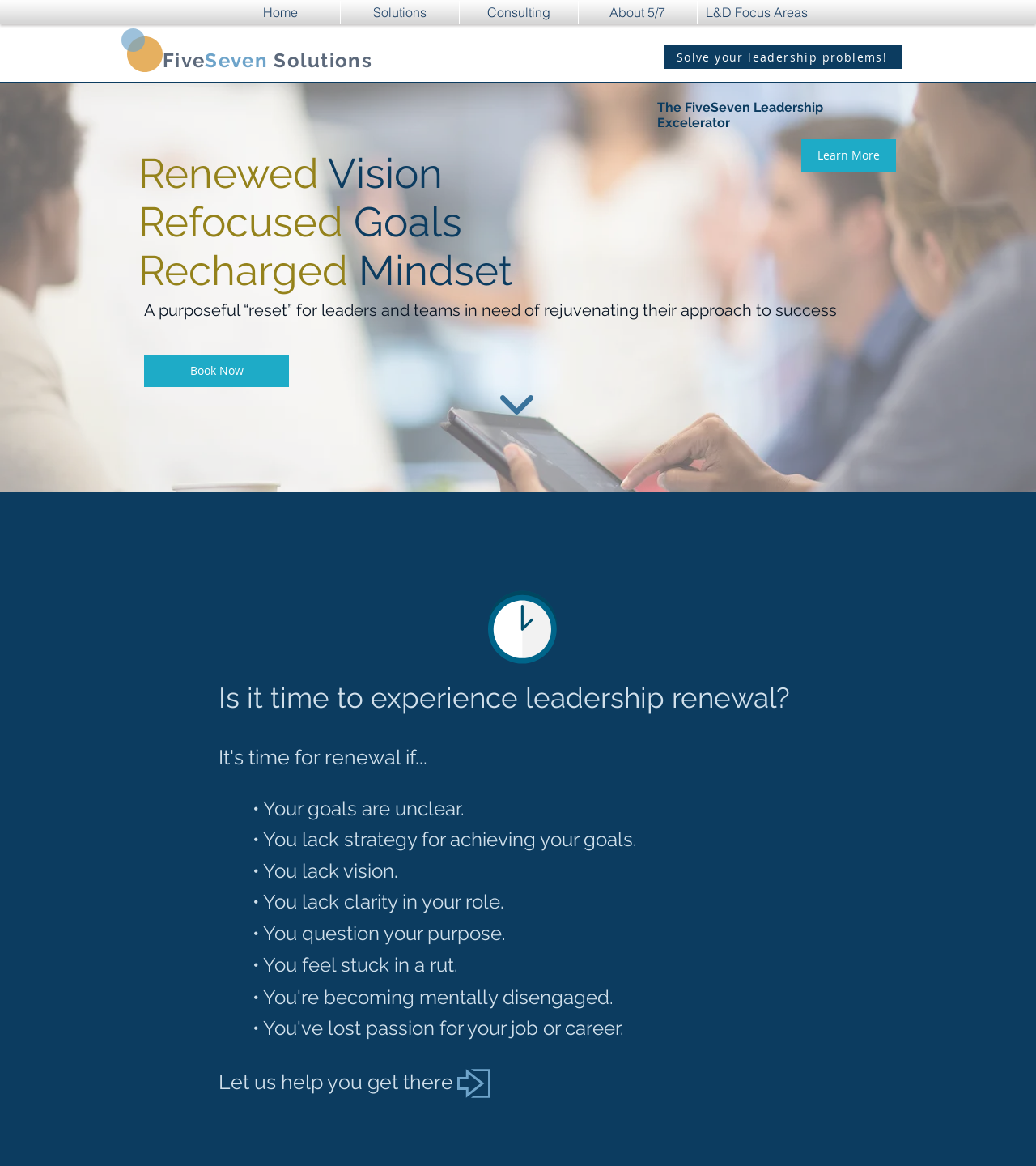Find the bounding box coordinates of the element I should click to carry out the following instruction: "Learn more about the FiveSeven Leadership Excelerator".

[0.773, 0.119, 0.865, 0.147]